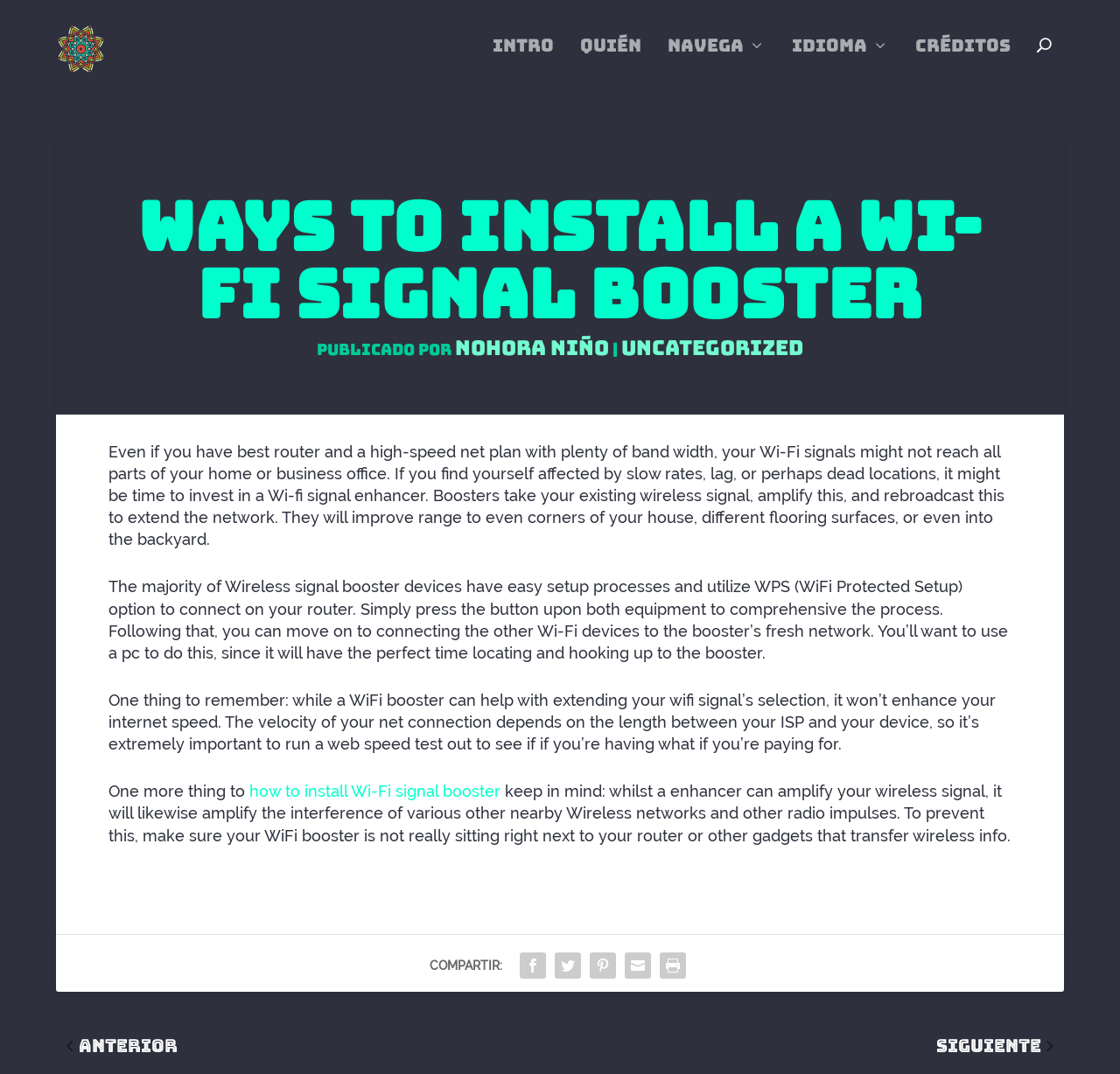What can affect the performance of a Wi-Fi signal booster?
Please provide a detailed and thorough answer to the question.

The article mentions that a Wi-Fi signal booster can amplify not only the wireless signal but also the interference from other nearby Wi-Fi networks and other radio impulses, which can affect its performance.